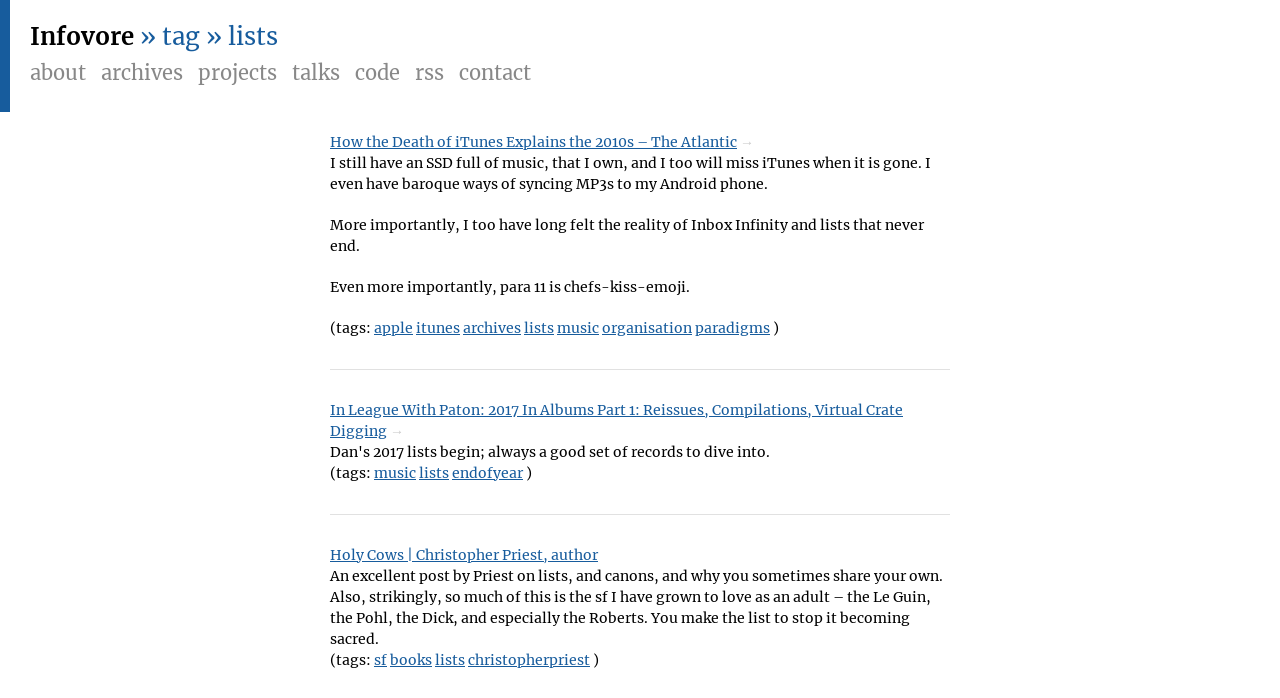Find and indicate the bounding box coordinates of the region you should select to follow the given instruction: "Visit the 'archives' page".

[0.079, 0.085, 0.143, 0.121]